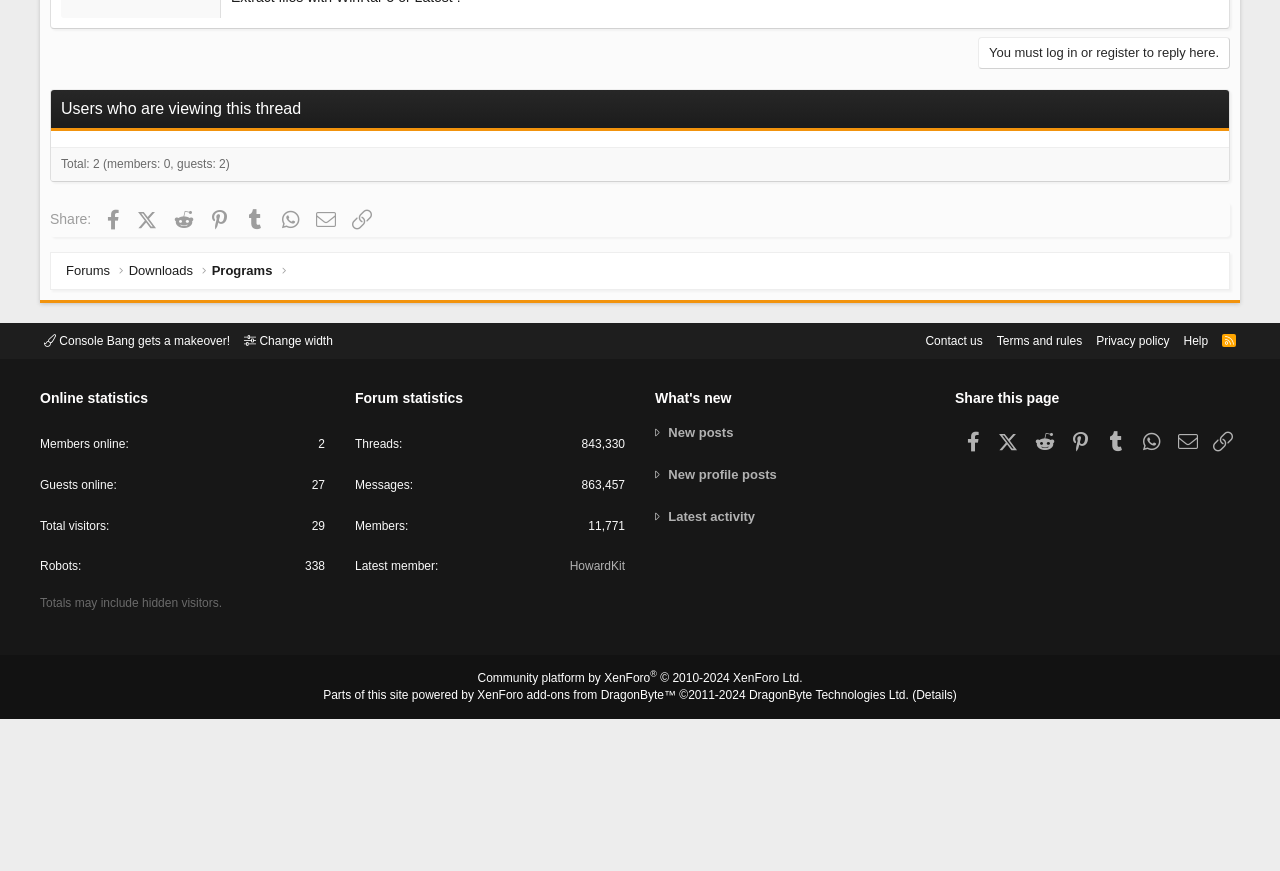Specify the bounding box coordinates of the region I need to click to perform the following instruction: "Check what's new". The coordinates must be four float numbers in the range of 0 to 1, i.e., [left, top, right, bottom].

[0.512, 0.461, 0.571, 0.48]